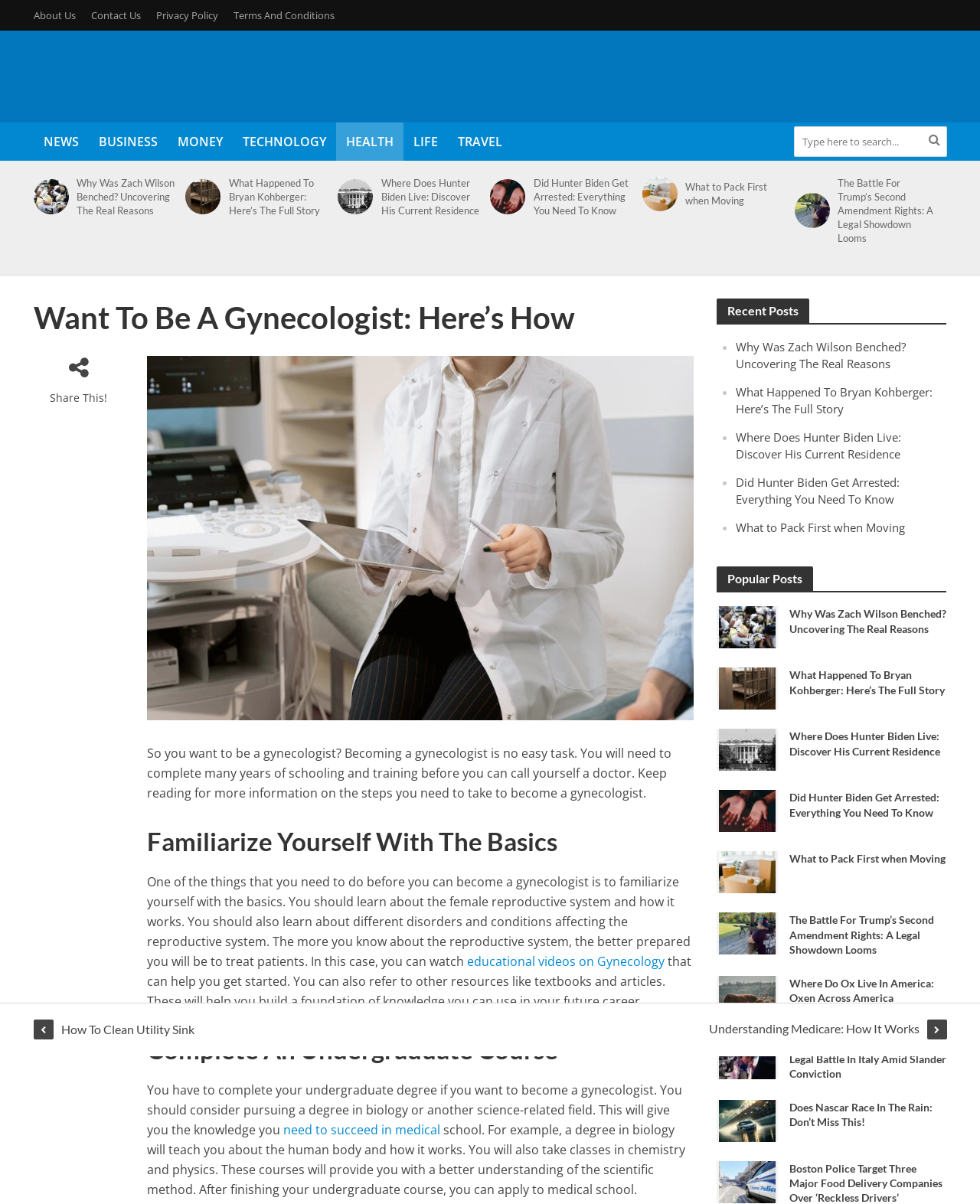Provide the bounding box coordinates for the UI element that is described by this text: "educational videos on Gynecology". The coordinates should be in the form of four float numbers between 0 and 1: [left, top, right, bottom].

[0.477, 0.791, 0.678, 0.808]